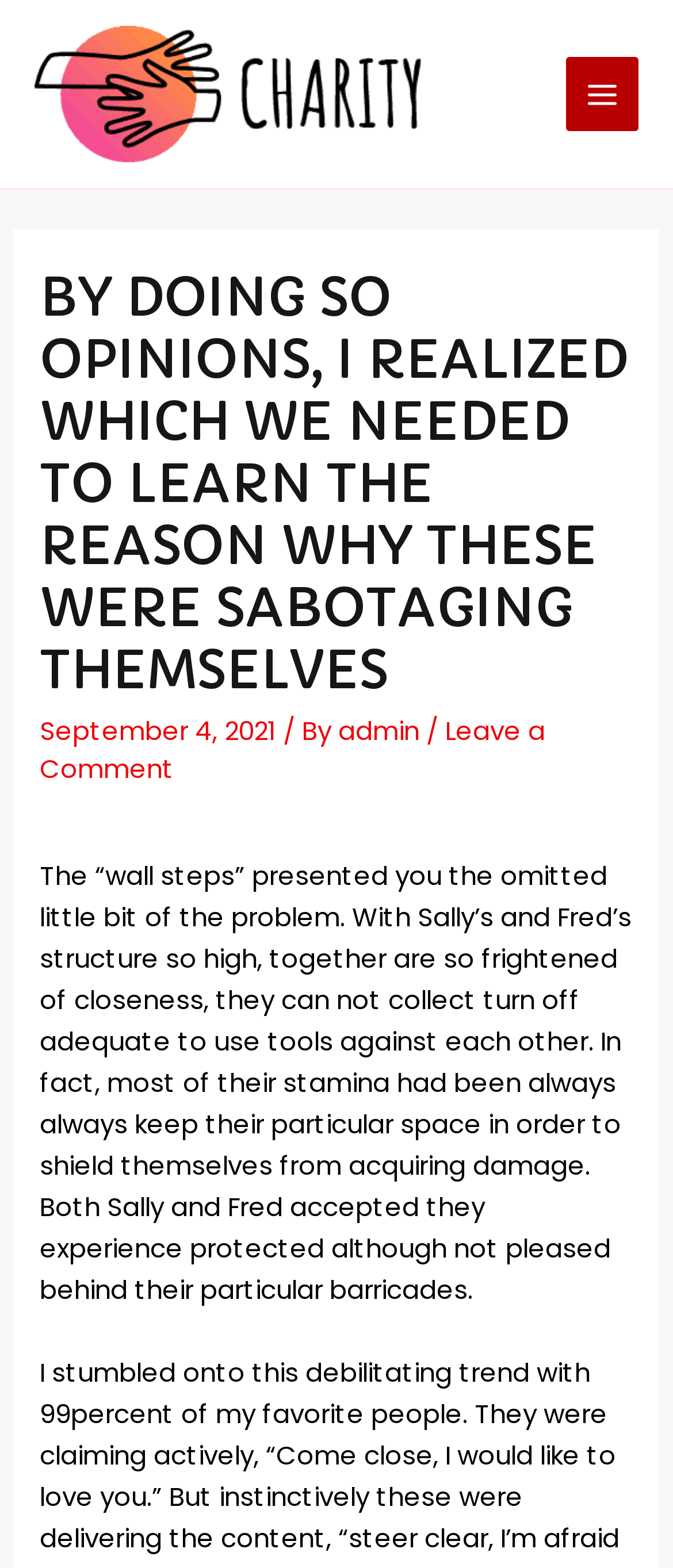Extract the main headline from the webpage and generate its text.

BY DOING SO OPINIONS, I REALIZED WHICH WE NEEDED TO LEARN THE REASON WHY THESE WERE SABOTAGING THEMSELVES